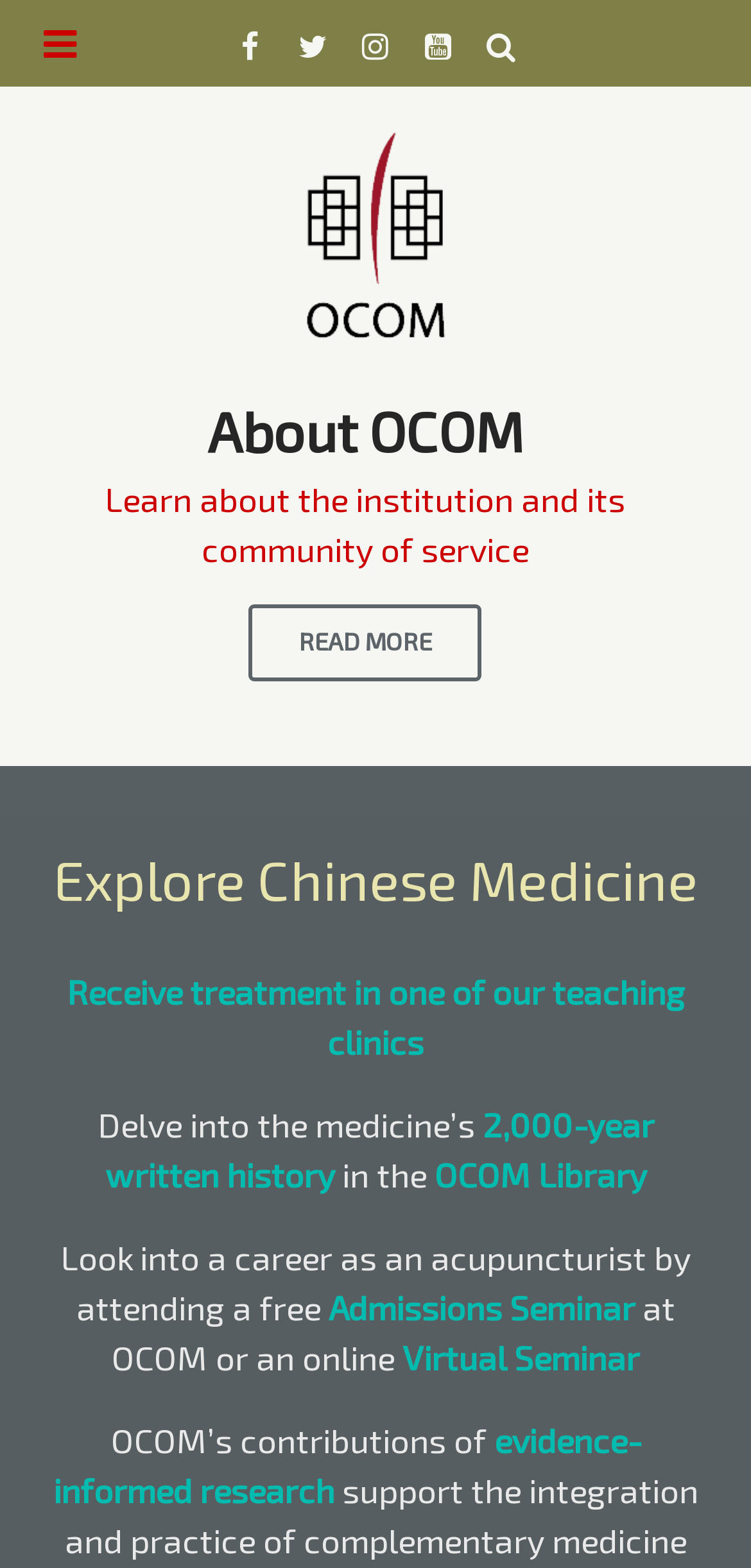Identify the bounding box coordinates for the element you need to click to achieve the following task: "Click the Facebook link". Provide the bounding box coordinates as four float numbers between 0 and 1, in the form [left, top, right, bottom].

[0.296, 0.01, 0.37, 0.046]